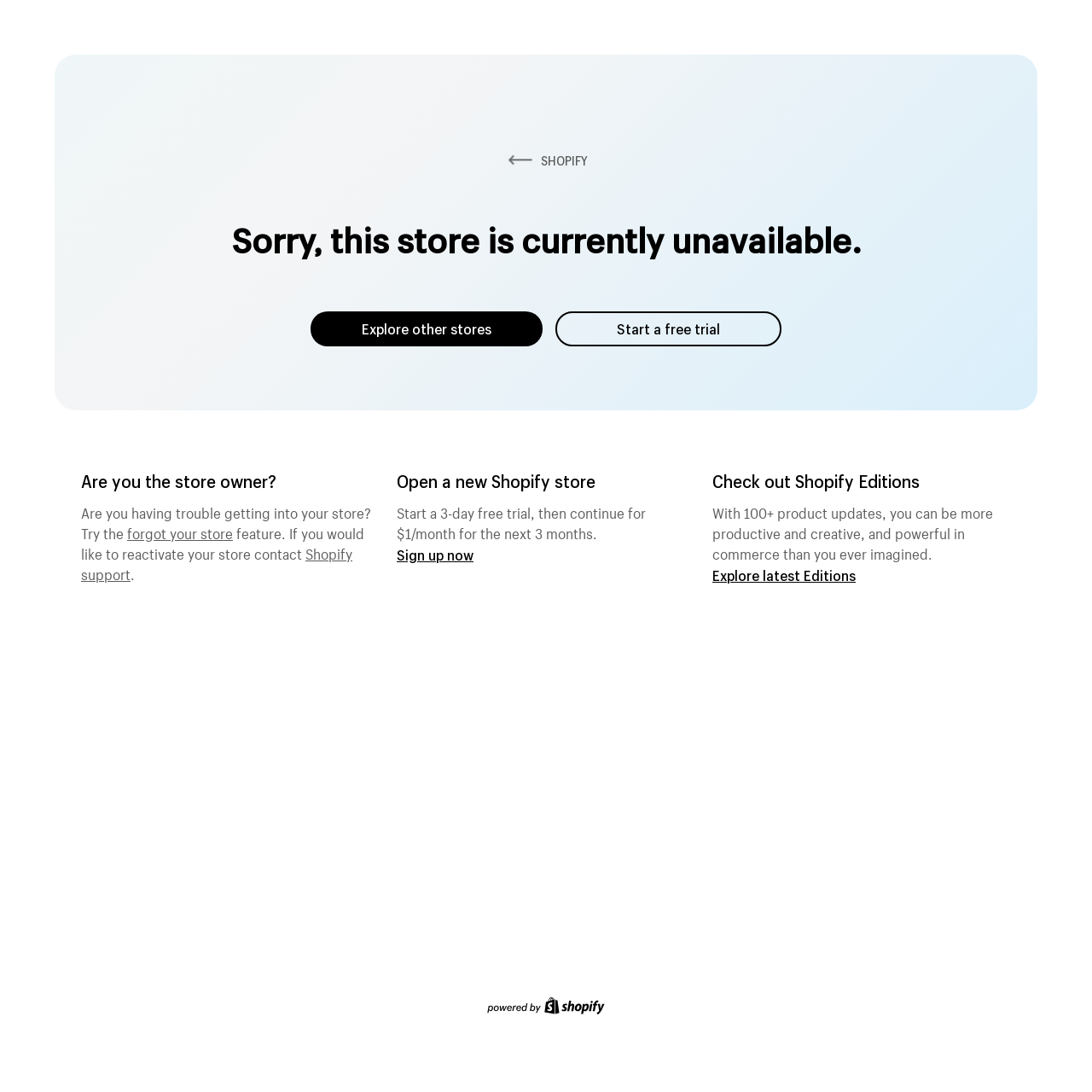Refer to the screenshot and give an in-depth answer to this question: What is the position of the 'Explore other stores' link?

The position of the 'Explore other stores' link can be determined by comparing the y1 and y2 coordinates of its bounding box with that of the 'Start a free trial' link. Since the y1 and y2 values of 'Explore other stores' are smaller, it appears above 'Start a free trial'.